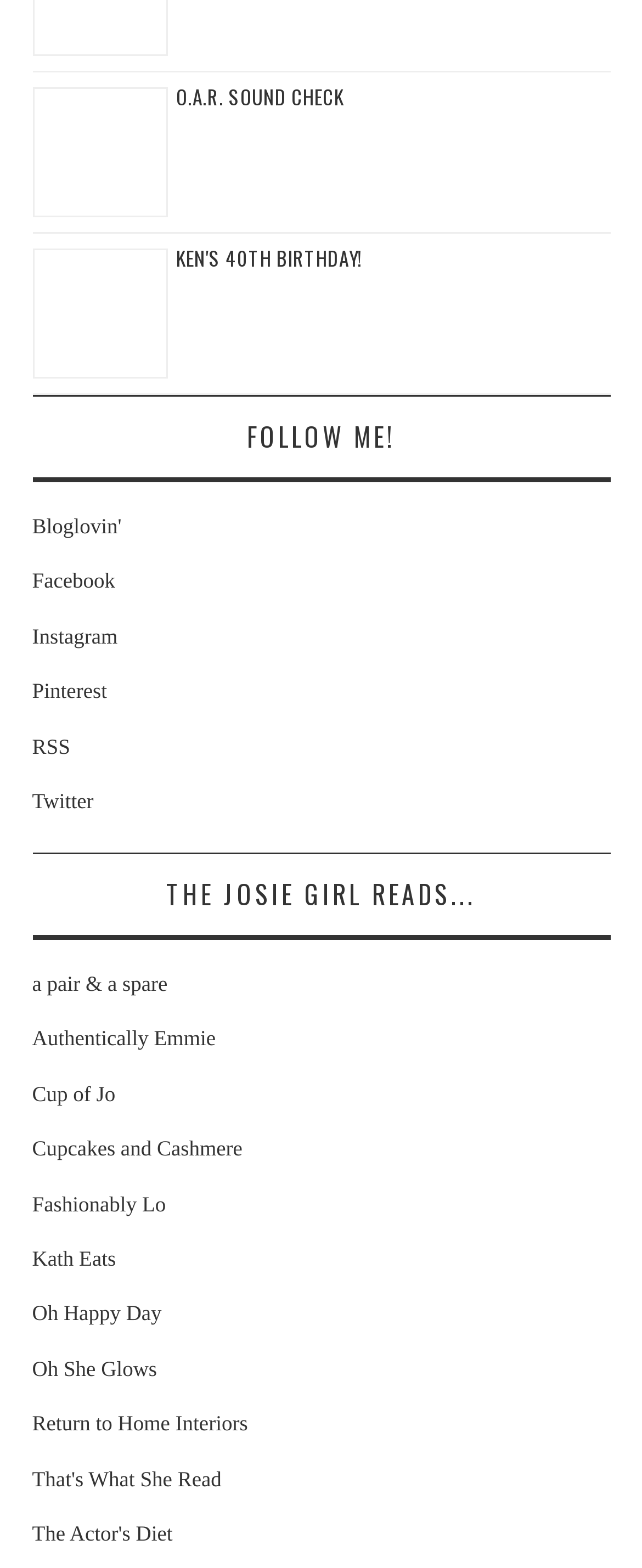How many personal links are there?
Please give a detailed and elaborate answer to the question.

I counted the number of personal links by looking at the links with text 'Dolce and Gabbana: This is My Family', 'O.A.R. Sound Check', 'Ken's 40th Birthday!', and 'Return to Home Interiors'. There are 4 personal links in total.